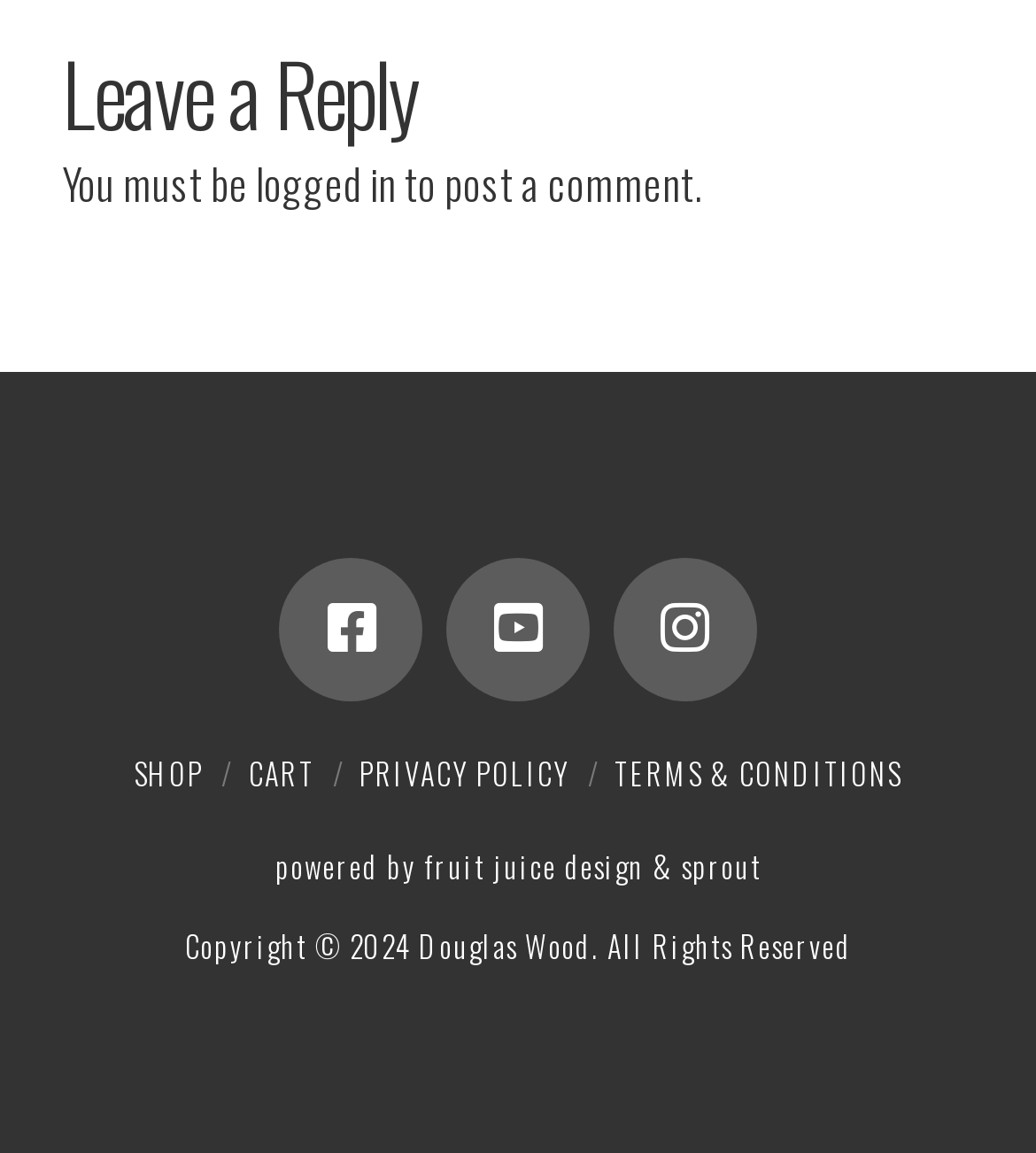By analyzing the image, answer the following question with a detailed response: What is the year of copyright?

The webpage has a static text 'Copyright © 2024 Douglas Wood. All Rights Reserved' which indicates that the year of copyright is 2024.